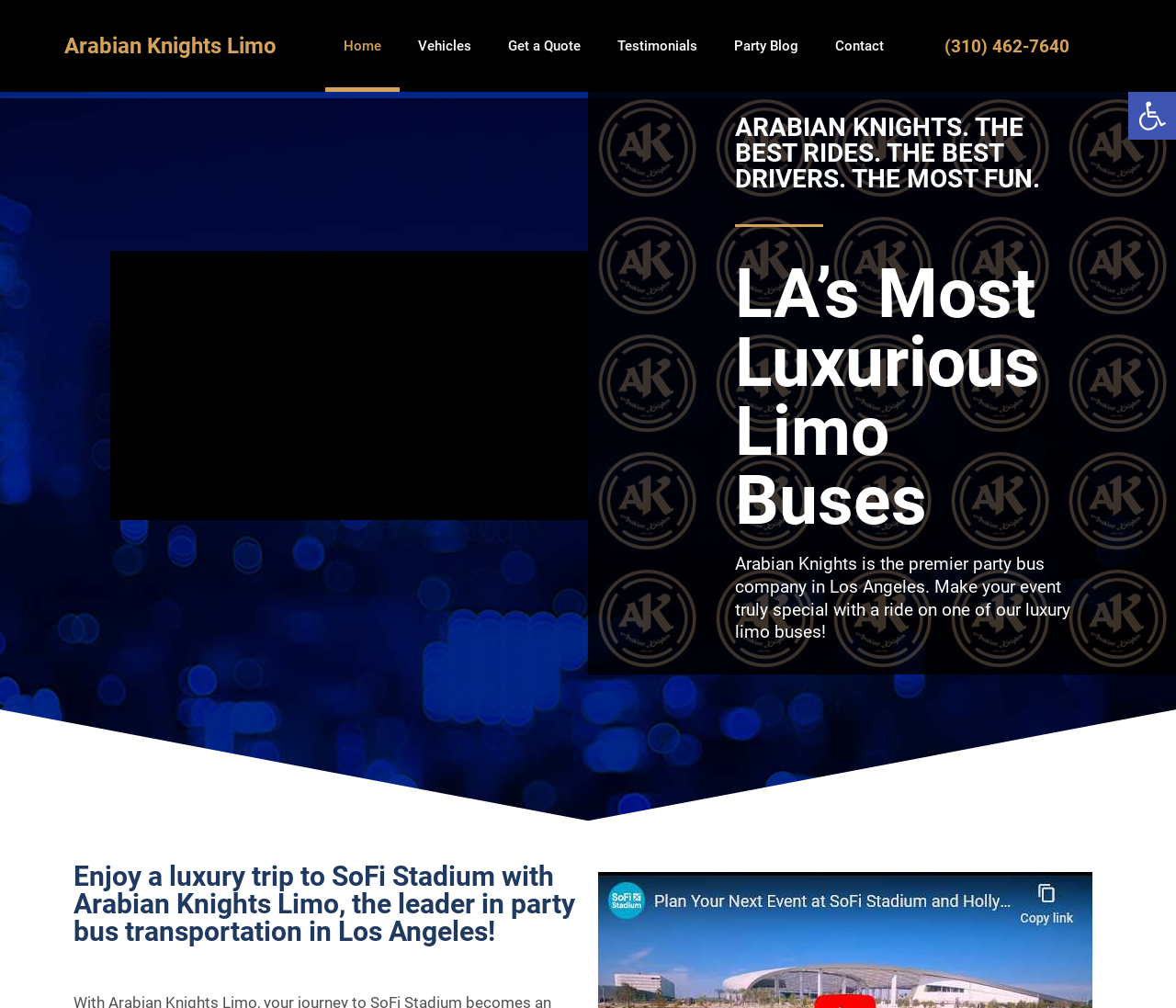What is the destination mentioned for a luxury trip?
Use the information from the image to give a detailed answer to the question.

I found the destination by reading the heading element that says 'Enjoy a luxury trip to SoFi Stadium with Arabian Knights Limo...'.